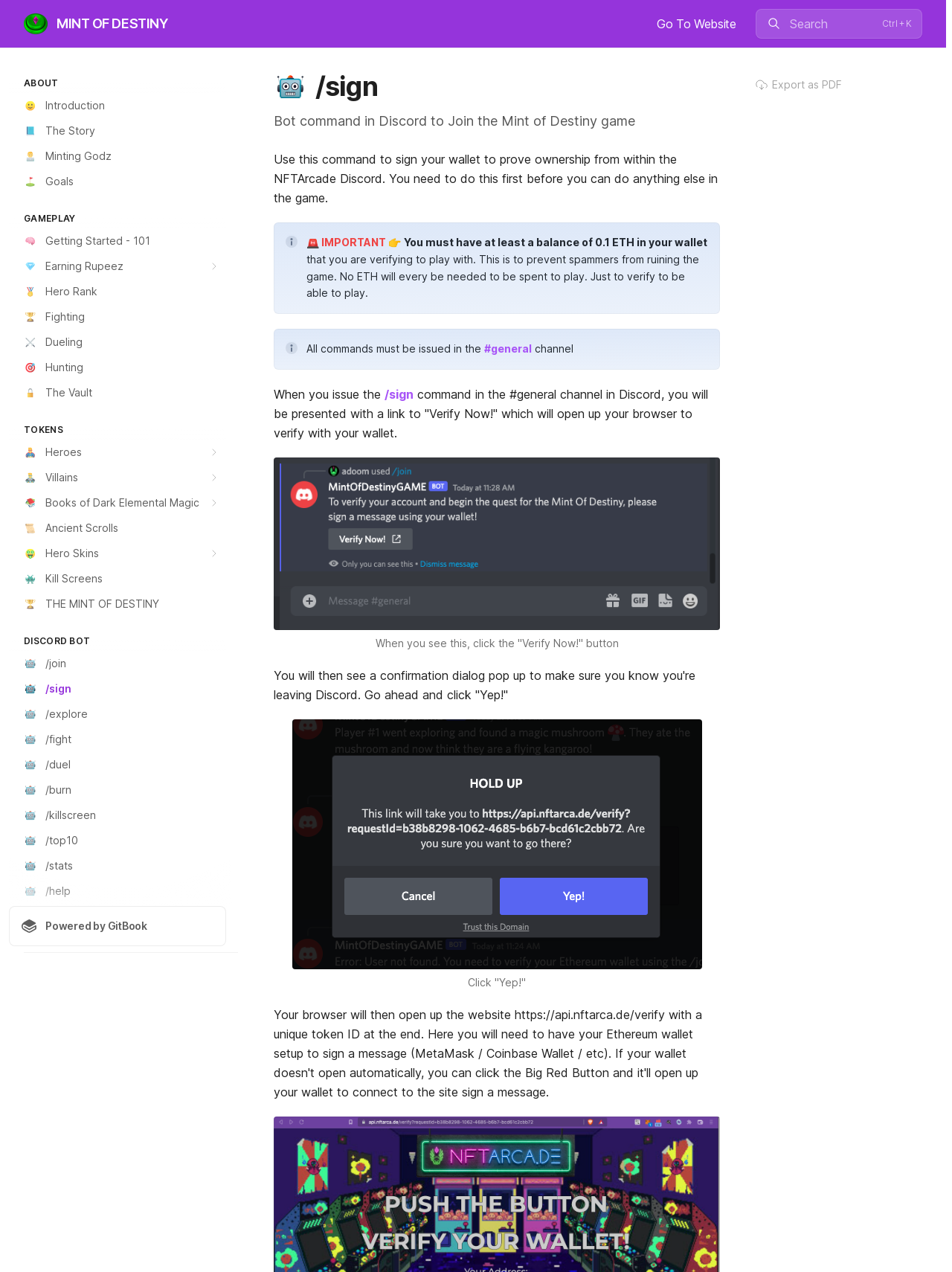Please specify the bounding box coordinates of the clickable region to carry out the following instruction: "Click the '🔗 Official Links' link". The coordinates should be four float numbers between 0 and 1, in the format [left, top, right, bottom].

[0.009, 0.818, 0.238, 0.836]